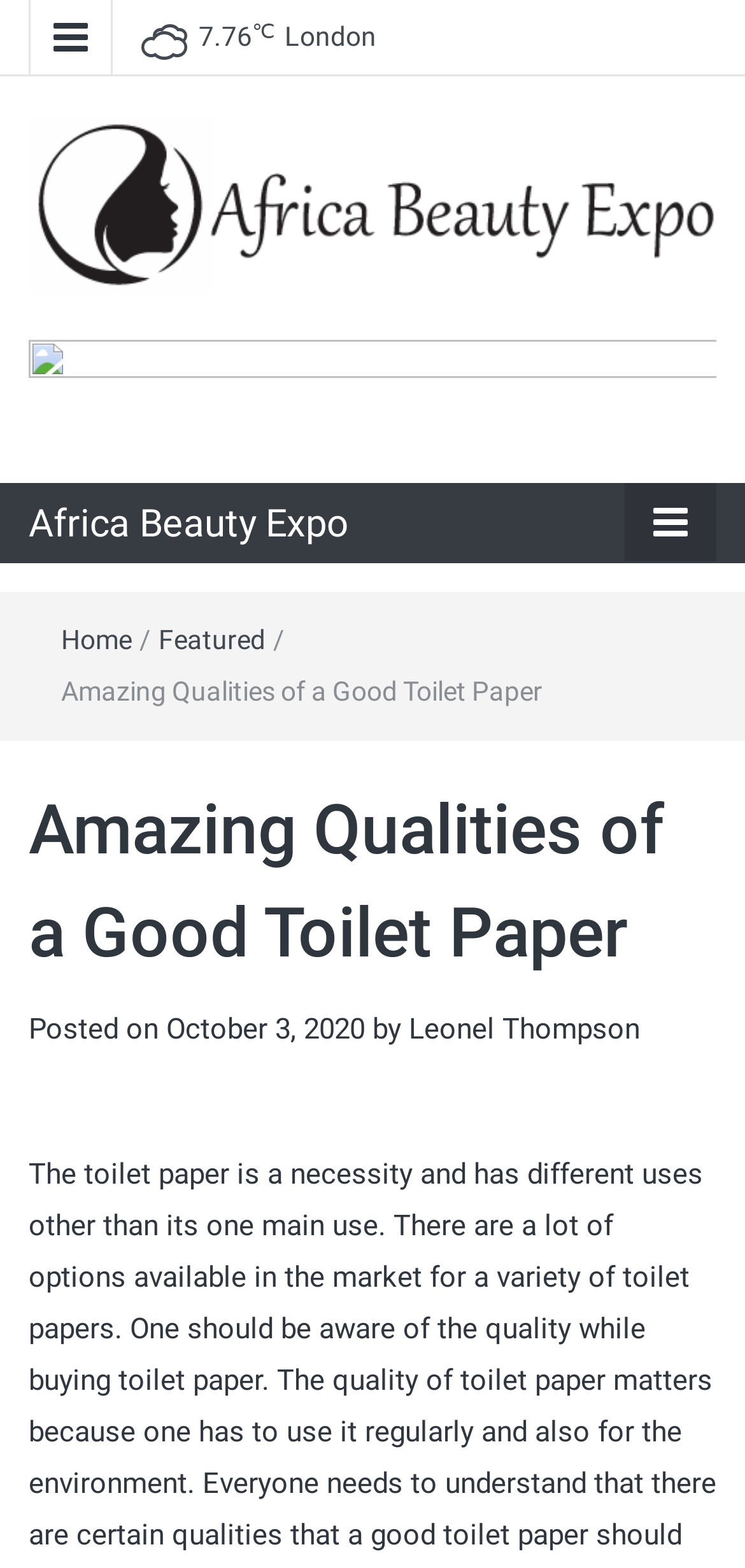Determine the bounding box coordinates of the clickable region to execute the instruction: "Read the article about amazing qualities of a good toilet paper". The coordinates should be four float numbers between 0 and 1, denoted as [left, top, right, bottom].

[0.082, 0.431, 0.728, 0.45]